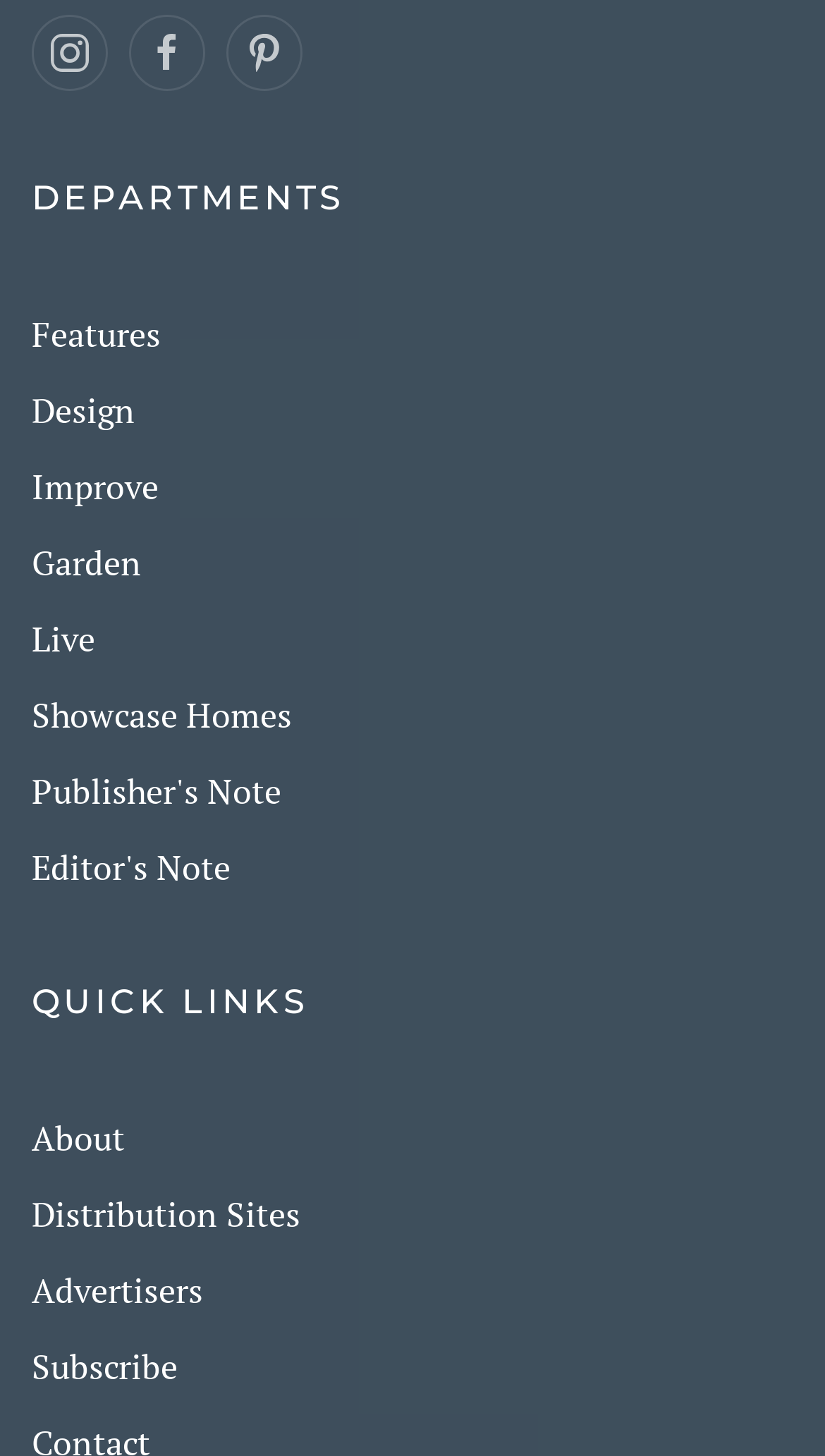Indicate the bounding box coordinates of the element that needs to be clicked to satisfy the following instruction: "View features". The coordinates should be four float numbers between 0 and 1, i.e., [left, top, right, bottom].

[0.038, 0.211, 0.962, 0.248]